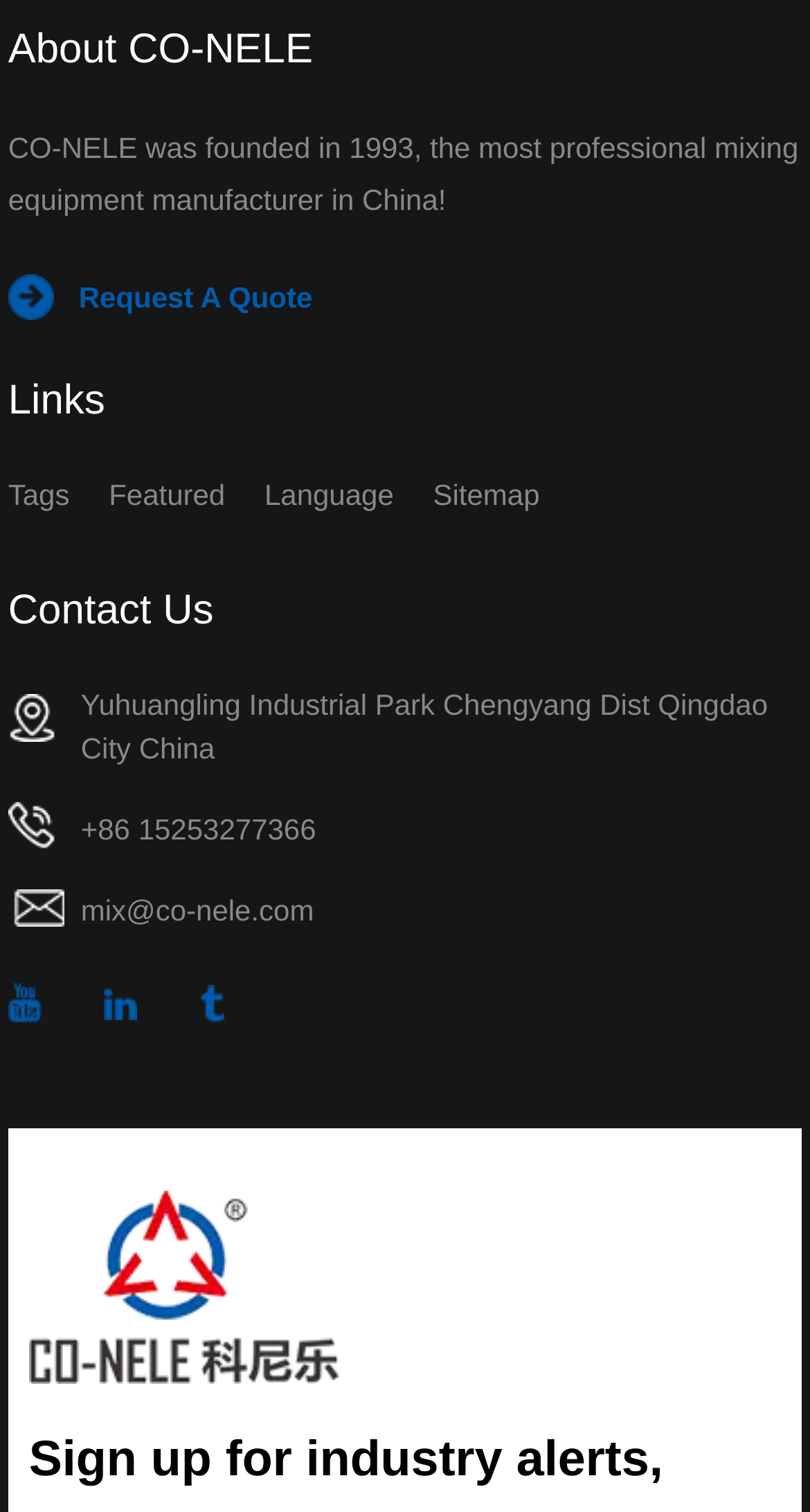Predict the bounding box for the UI component with the following description: "Request A Quote".

[0.01, 0.175, 0.386, 0.216]